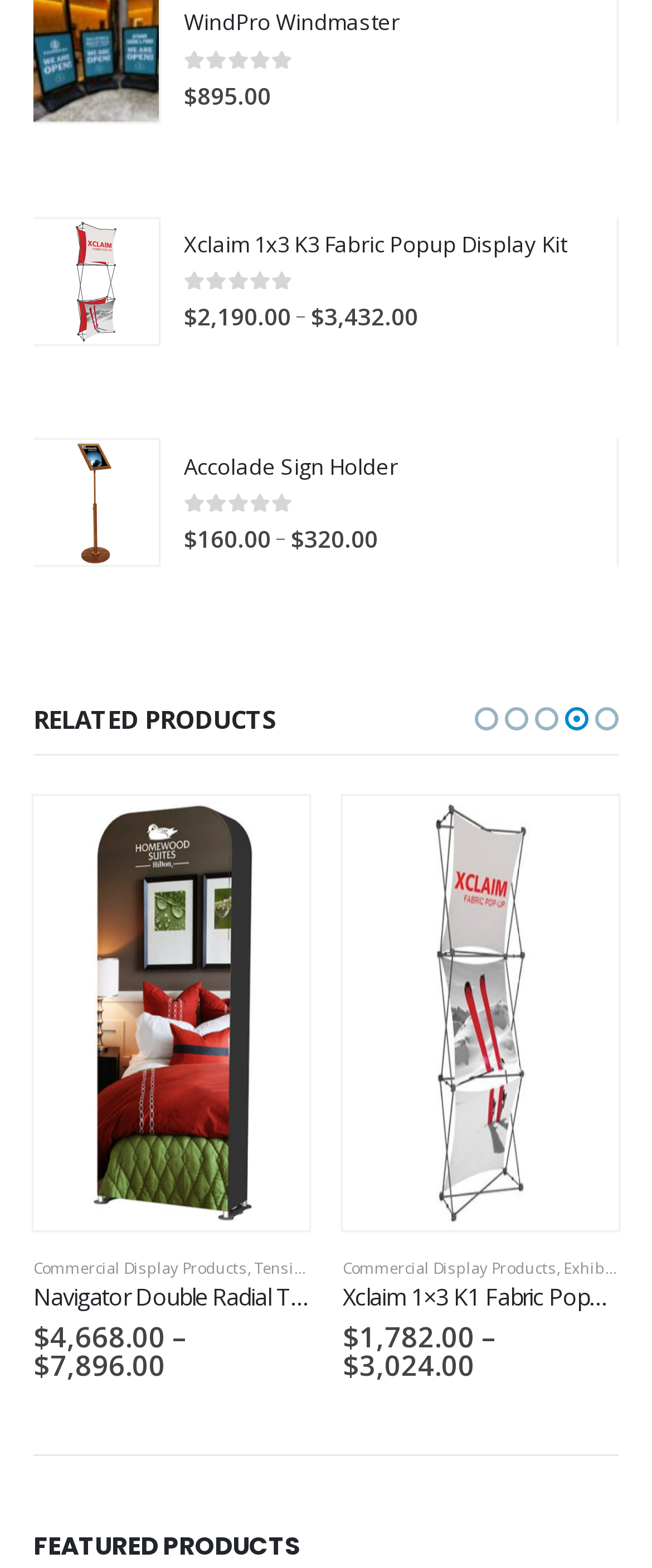Locate the bounding box of the UI element described by: "Hopups" in the given webpage screenshot.

[0.39, 0.802, 0.479, 0.816]